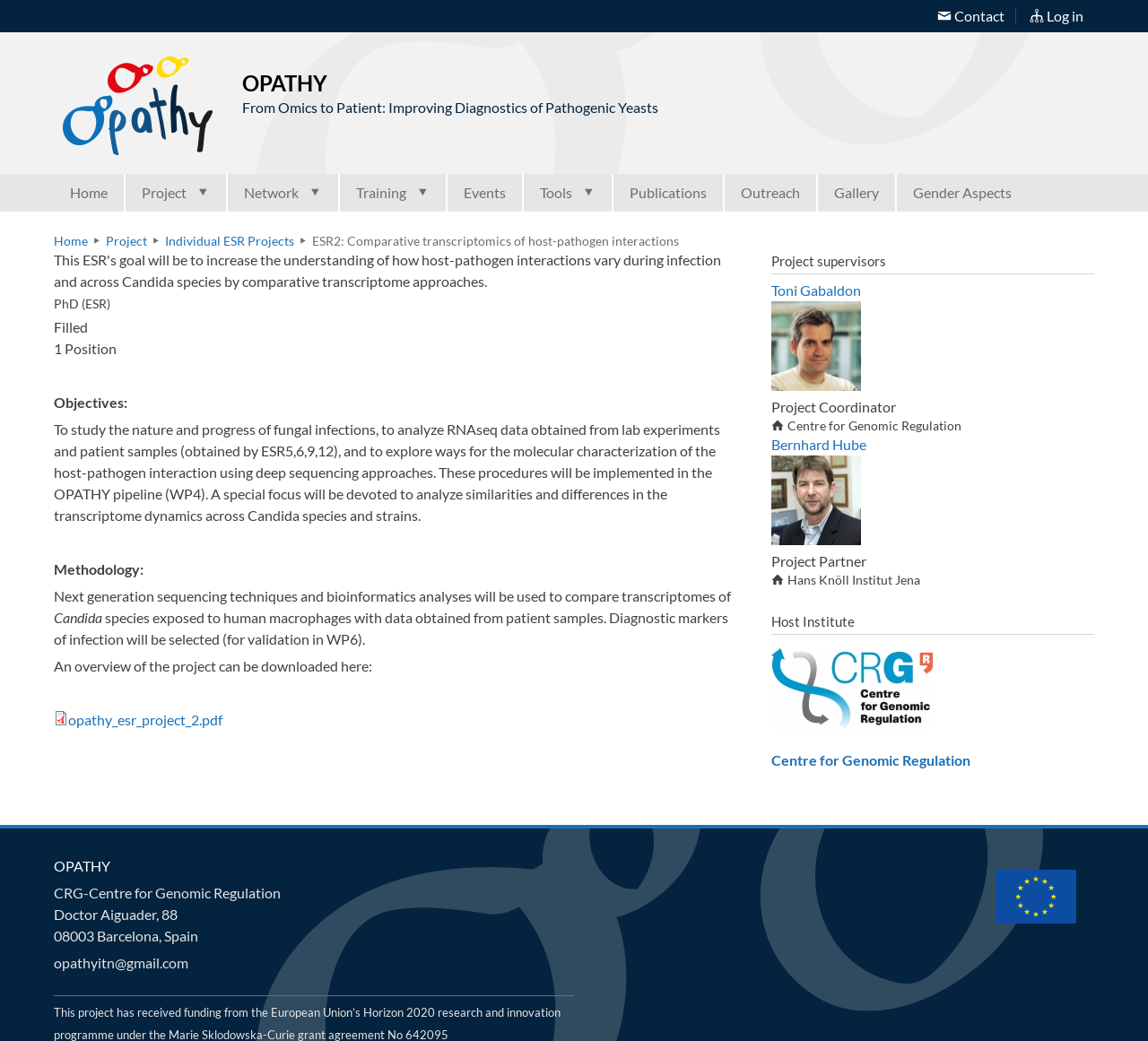Please find the bounding box coordinates in the format (top-left x, top-left y, bottom-right x, bottom-right y) for the given element description. Ensure the coordinates are floating point numbers between 0 and 1. Description: Jump to navigation

[0.0, 0.0, 1.0, 0.005]